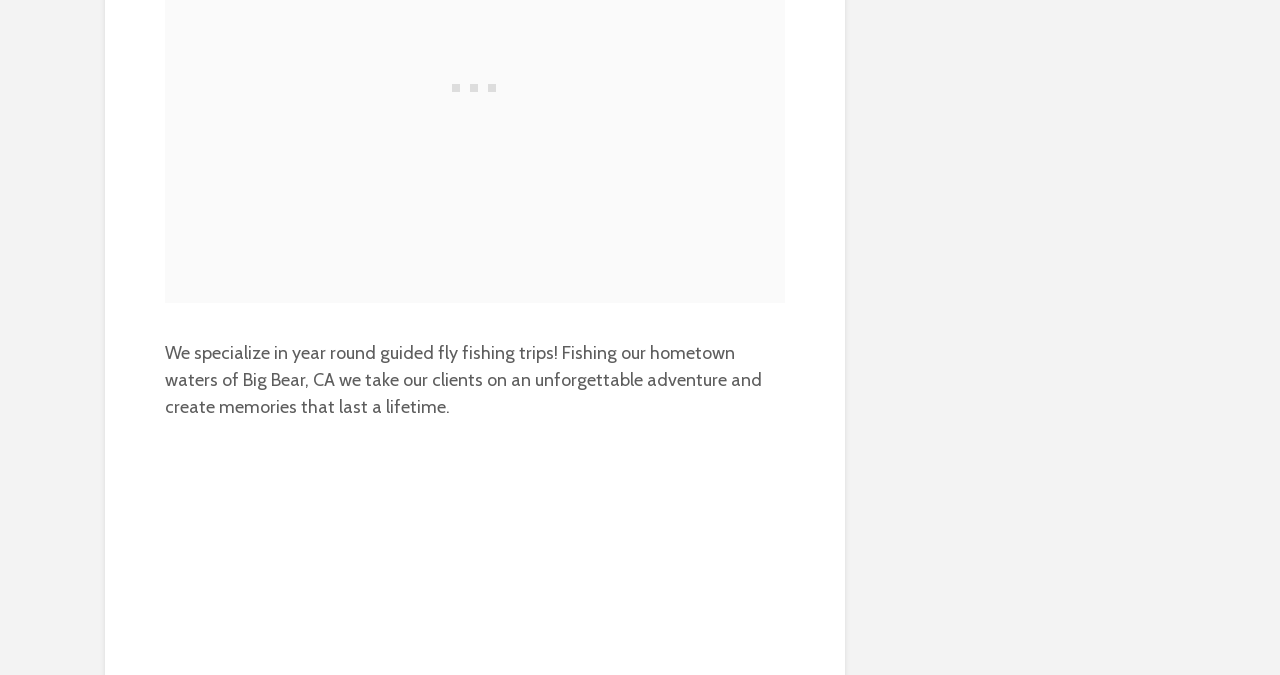Identify the bounding box of the UI element described as follows: "parent_node: Email * name="email"". Provide the coordinates as four float numbers in the range of 0 to 1 [left, top, right, bottom].

[0.29, 0.184, 0.44, 0.244]